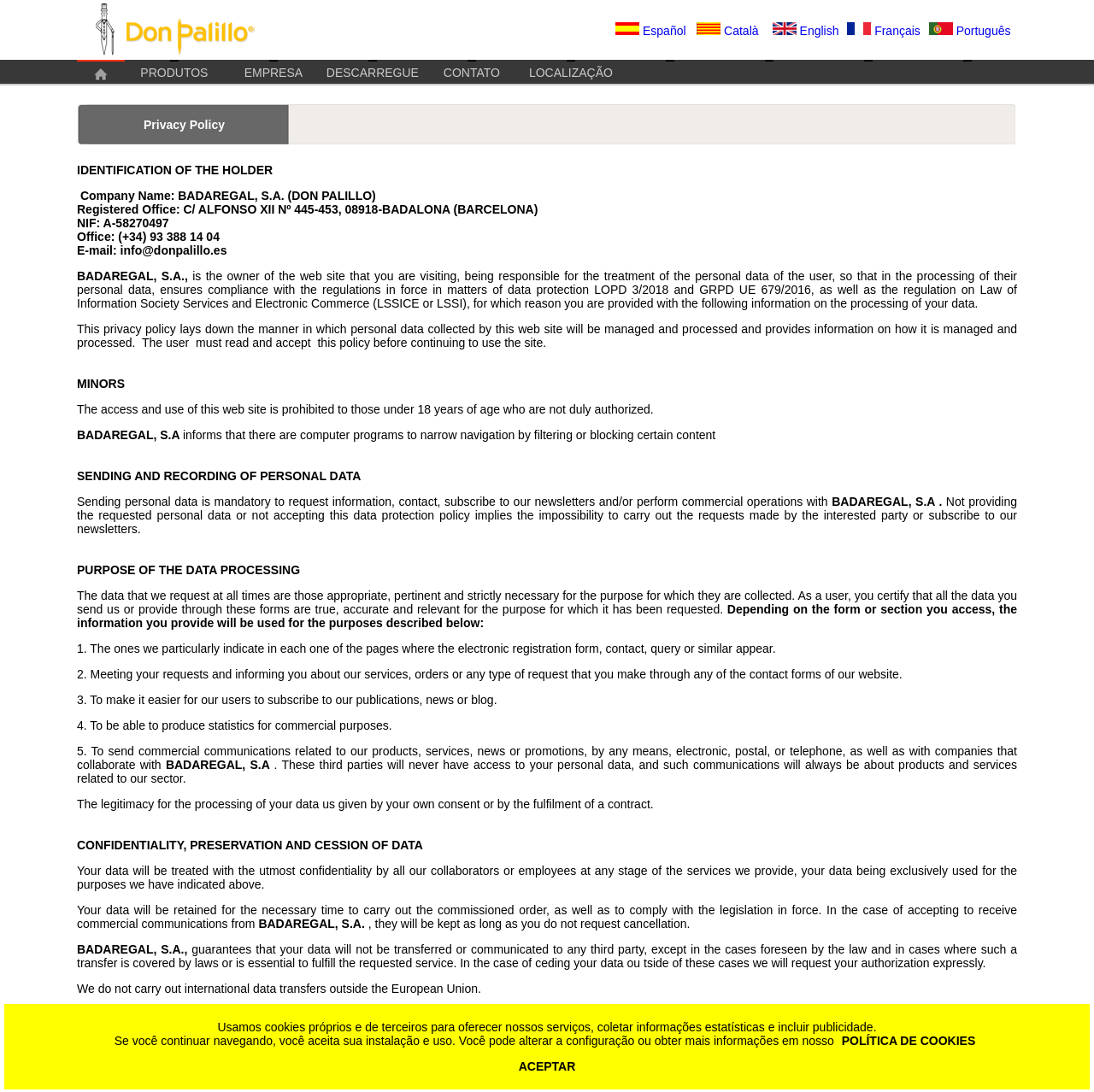Is there a search bar on the webpage?
Look at the webpage screenshot and answer the question with a detailed explanation.

There is no search bar on the webpage. The webpage only contains a language selection menu and a list of main categories, but no search functionality.